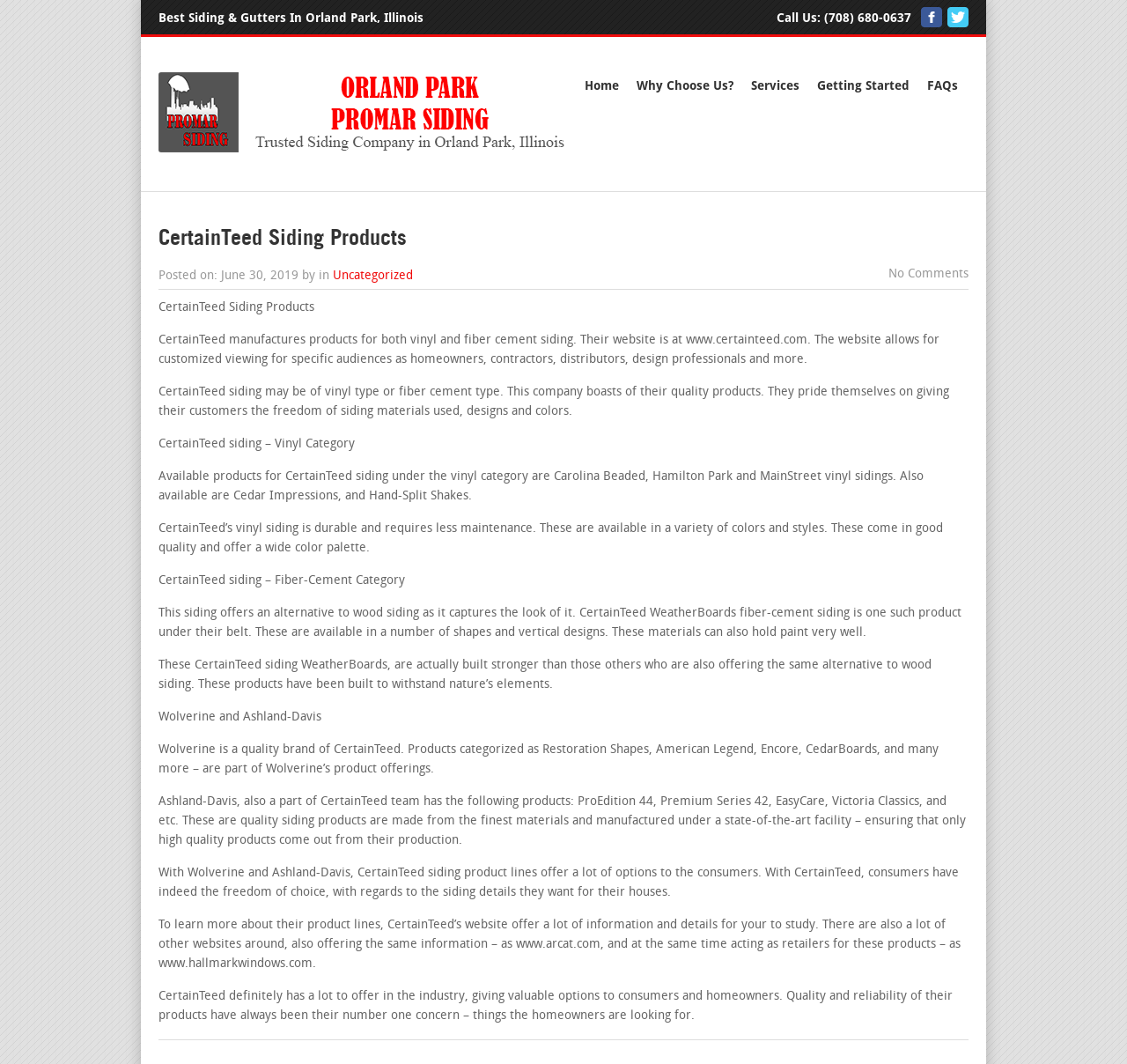Based on the image, give a detailed response to the question: What is the purpose of CertainTeed's website?

According to the webpage, CertainTeed's website allows for customized viewing for specific audiences, such as homeowners, contractors, distributors, design professionals, and more, as stated in the text 'Their website is at www.certainteed.com. The website allows for customized viewing for specific audiences as homeowners, contractors, distributors, design professionals and more.'